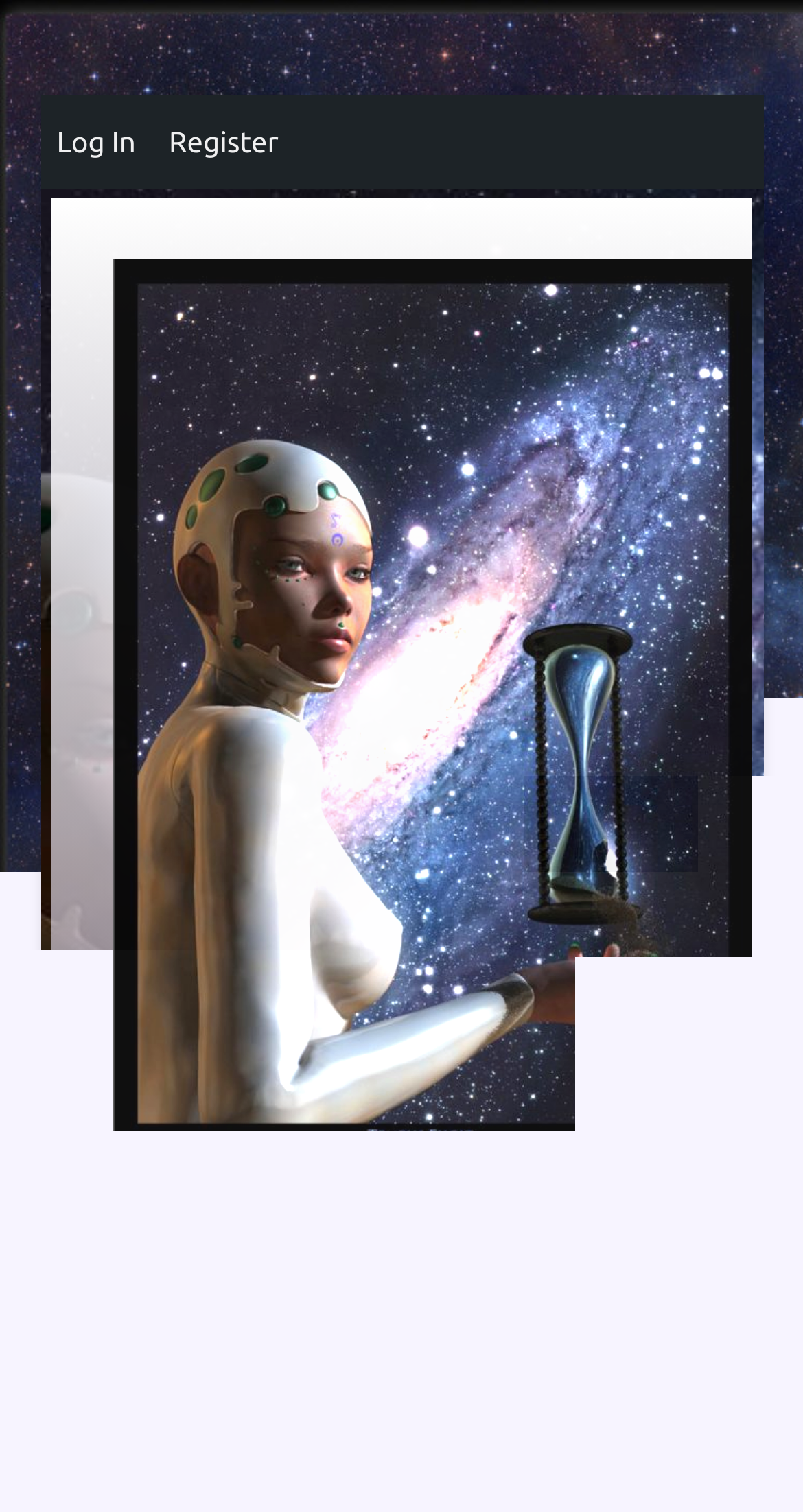Please determine the main heading text of this webpage.

Mothership: A Poetry In Motion?